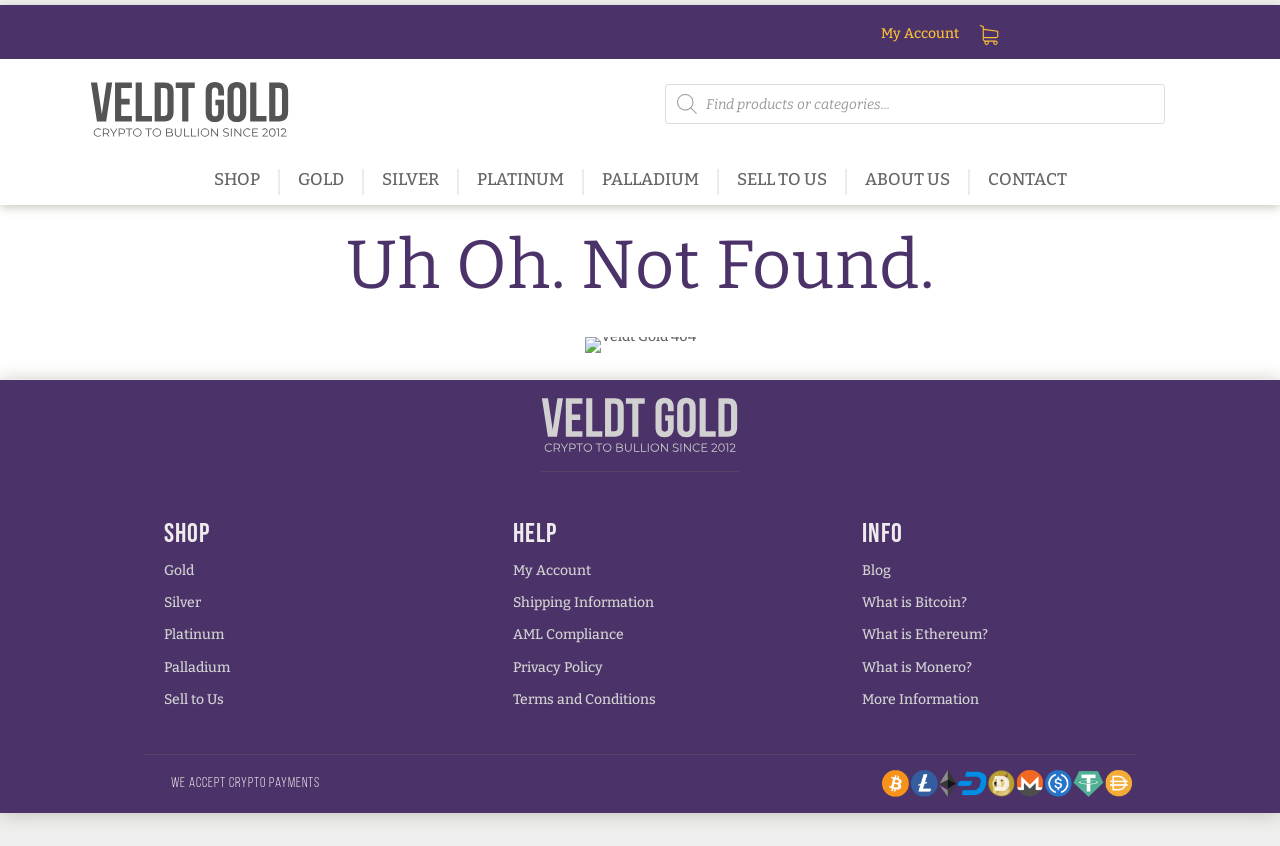What are the categories listed at the top of the page?
Look at the image and respond with a single word or a short phrase.

SHOP, GOLD, SILVER, PLATINUM, PALLADIUM, SELL TO US, ABOUT US, CONTACT